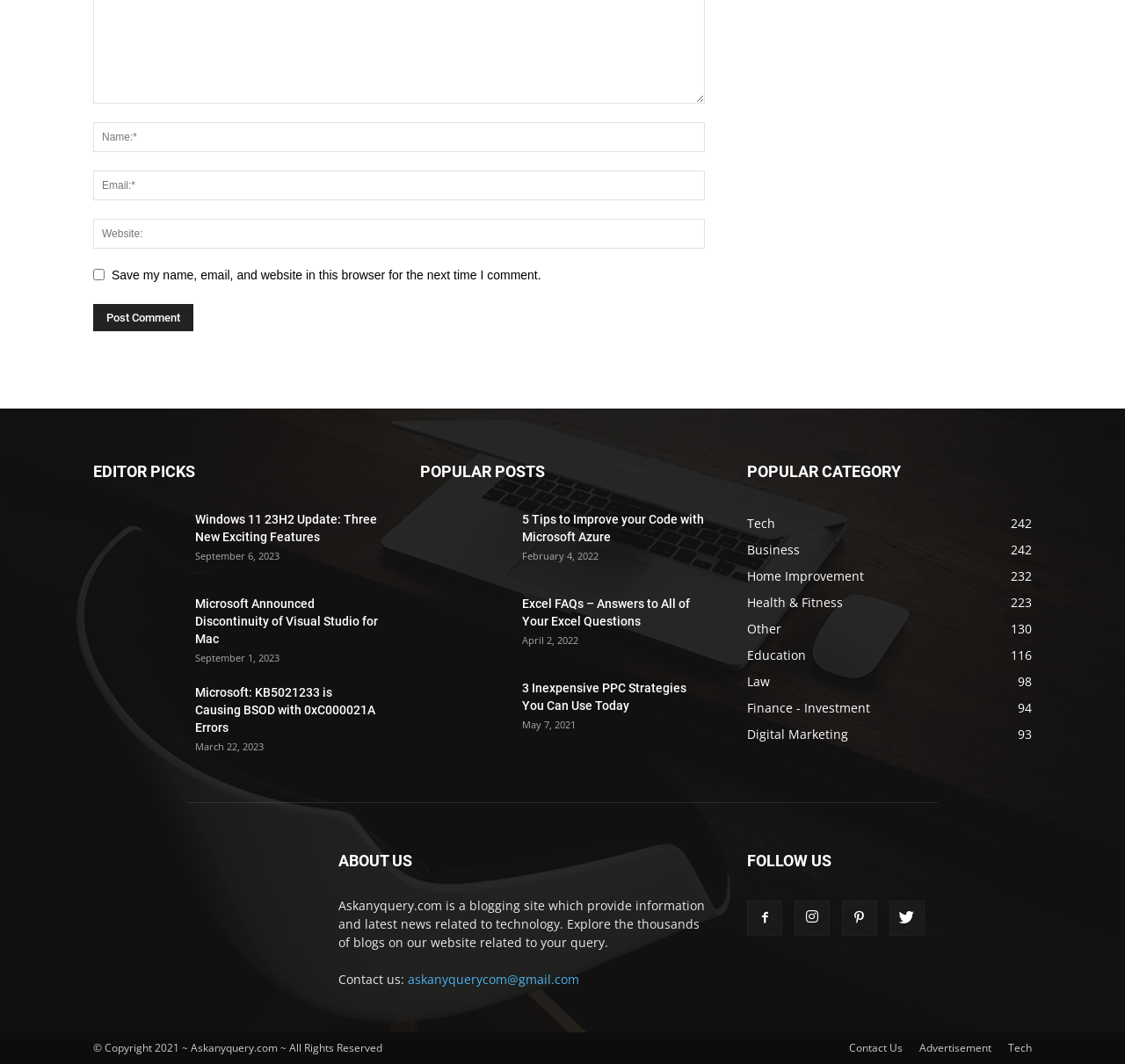Give a one-word or short phrase answer to this question: 
How many editor picks are displayed on the webpage?

3